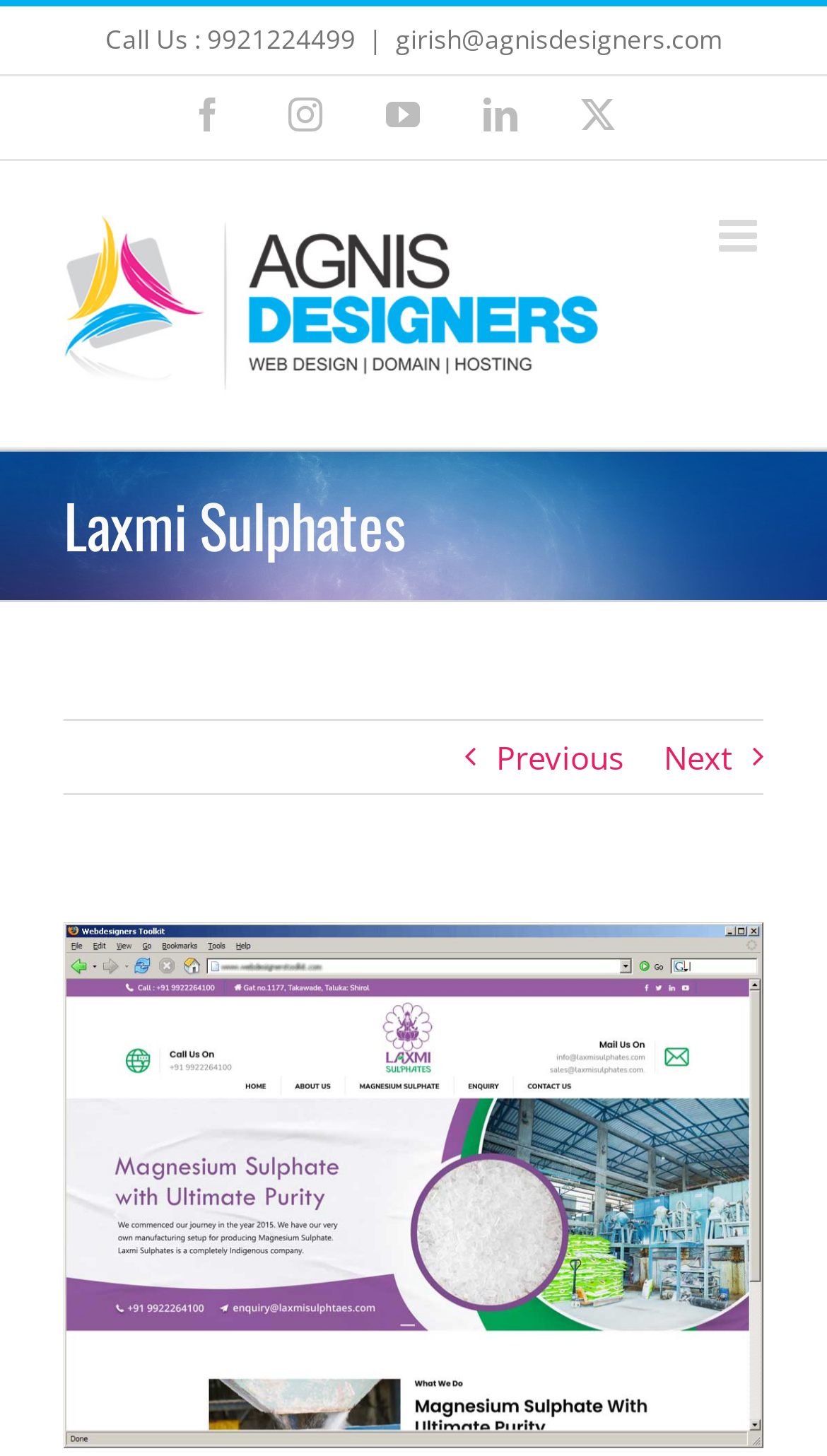Offer a detailed account of what is visible on the webpage.

The webpage is about Laxmi Sulphates, a speciality chemical manufacturing company. At the top left corner, there is a logo of Agnis Designers, which is a link. Next to the logo, there is a toggle button to open the mobile menu. 

On the top right corner, there are contact details, including a phone number "9921224499" and an email address "girish@agnisdesigners.com". Below the contact details, there are social media links, including Facebook, Instagram, YouTube, LinkedIn, and an "X" icon, which are aligned horizontally.

The main title "Laxmi Sulphates" is located in the middle of the top section, which is a heading element. There are navigation links "Previous" and "Next" on the right side of the title, and a "Go to Top" link at the bottom right corner.

There is a large image or banner that occupies most of the page, and a "View Larger Image" link is located at the bottom of the image.